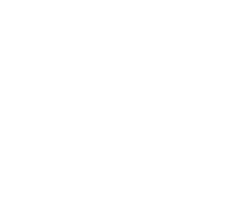Who is accompanying Brian May in the event?
Based on the screenshot, provide your answer in one word or phrase.

Woman